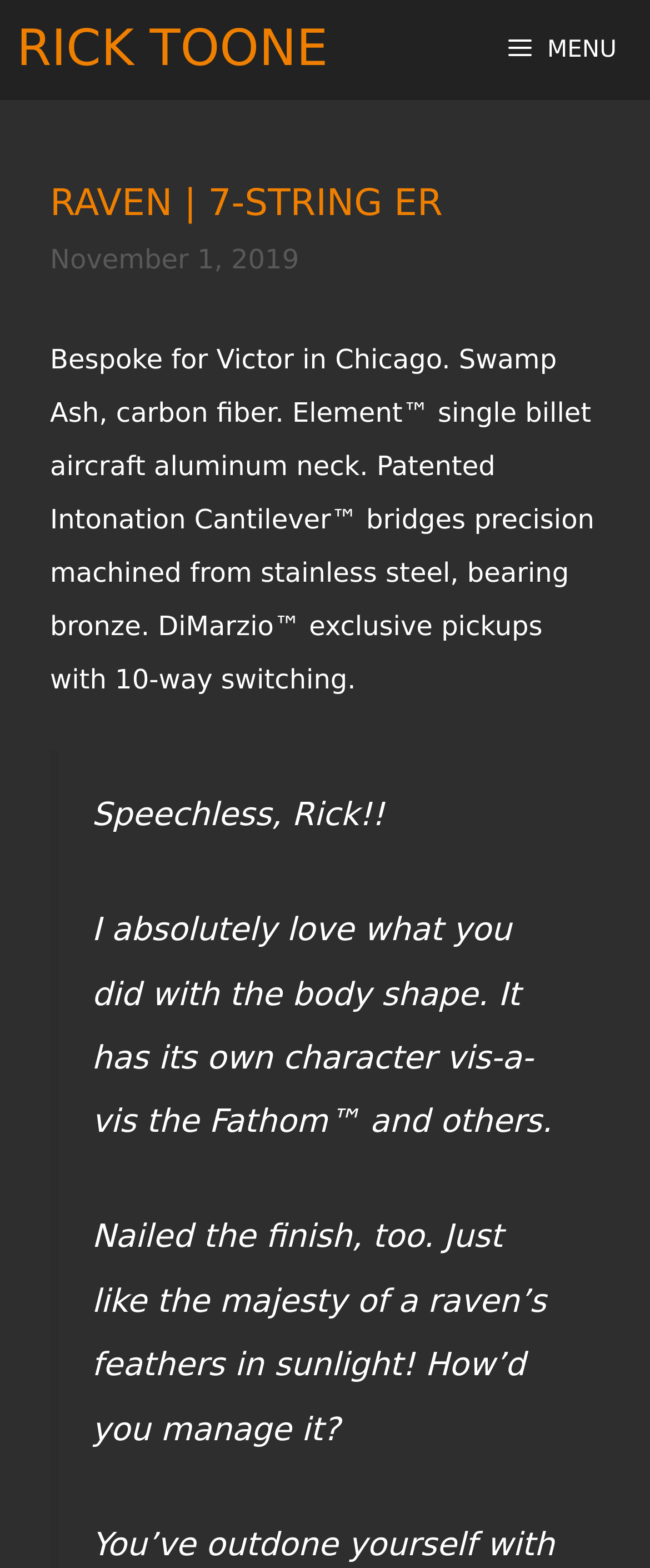Given the description: "Rick Toone", determine the bounding box coordinates of the UI element. The coordinates should be formatted as four float numbers between 0 and 1, [left, top, right, bottom].

[0.026, 0.0, 0.505, 0.064]